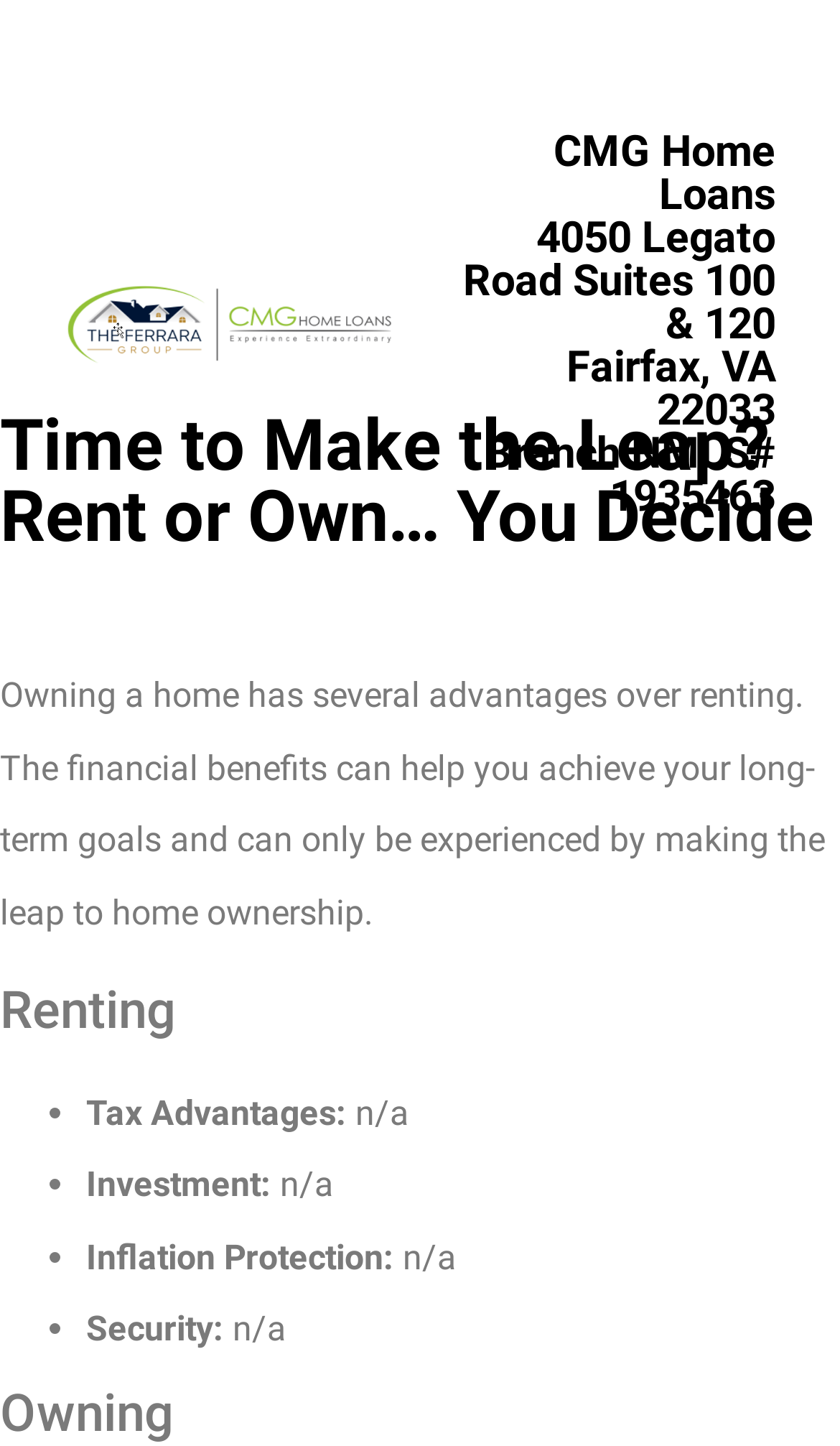What are the advantages of owning a home?
From the details in the image, provide a complete and detailed answer to the question.

I found the advantages of owning a home by looking at the section of the webpage that compares renting and owning. Under the 'Owning' heading, I found that the advantages mentioned are financial benefits, investment, inflation protection, and security.